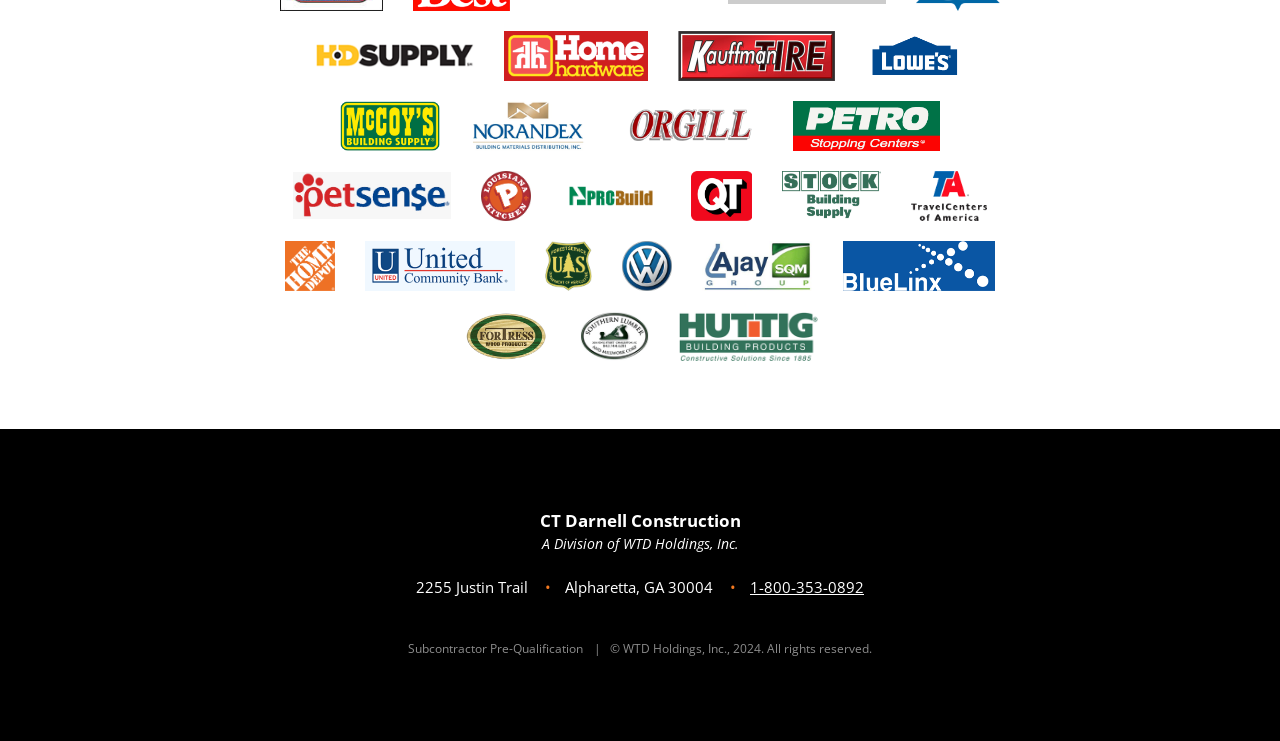Show the bounding box coordinates for the HTML element as described: "1-800-353-0892".

[0.586, 0.779, 0.675, 0.806]